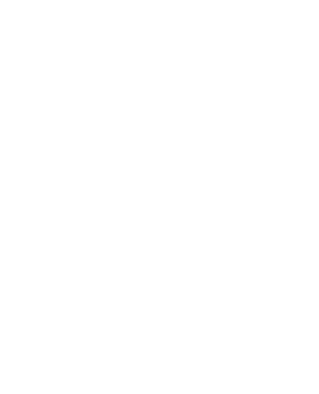Explain the details of the image comprehensively.

The image features a sleek and modern design element that could be part of a web design portfolio, showcasing the aesthetic sensibilities typical of contemporary digital art. The minimalist structure emphasizes clean lines and a balanced composition, hinting at a focus on user experience and visual impact. This design may represent one of several featured works in a gallery setting, inviting viewers to explore more about the artist's projects and capabilities. With a clean, engaging layout and strategic use of space, this work exemplifies cutting-edge design principles in the digital space.